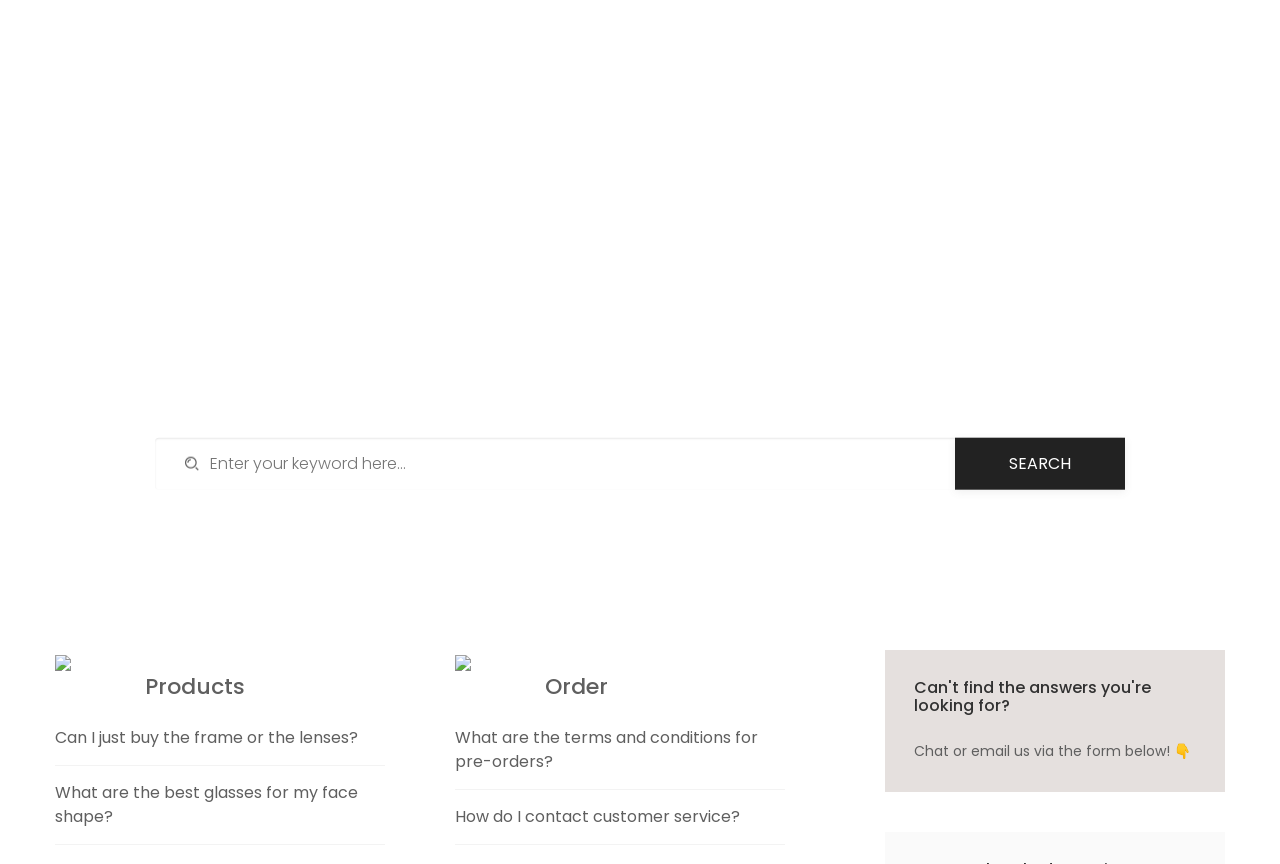How can I search for a specific question?
Please elaborate on the answer to the question with detailed information.

I can search for a specific question by using the searchbox located below the heading 'QUESTIONS AND ANSWERS', where I can enter my keyword and click the 'Search' button.